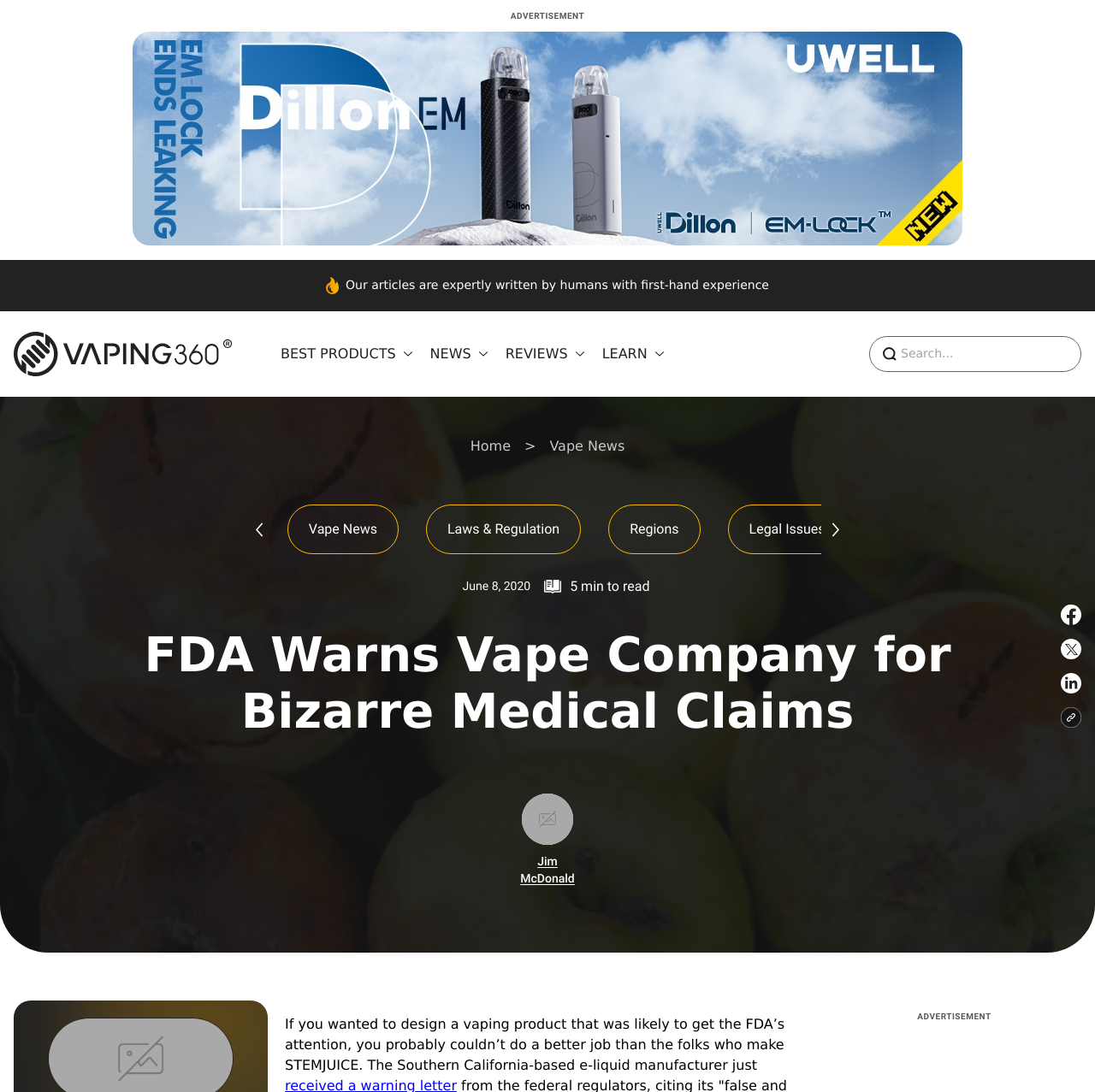Determine the bounding box coordinates of the section I need to click to execute the following instruction: "View all recent posts". Provide the coordinates as four float numbers between 0 and 1, i.e., [left, top, right, bottom].

None